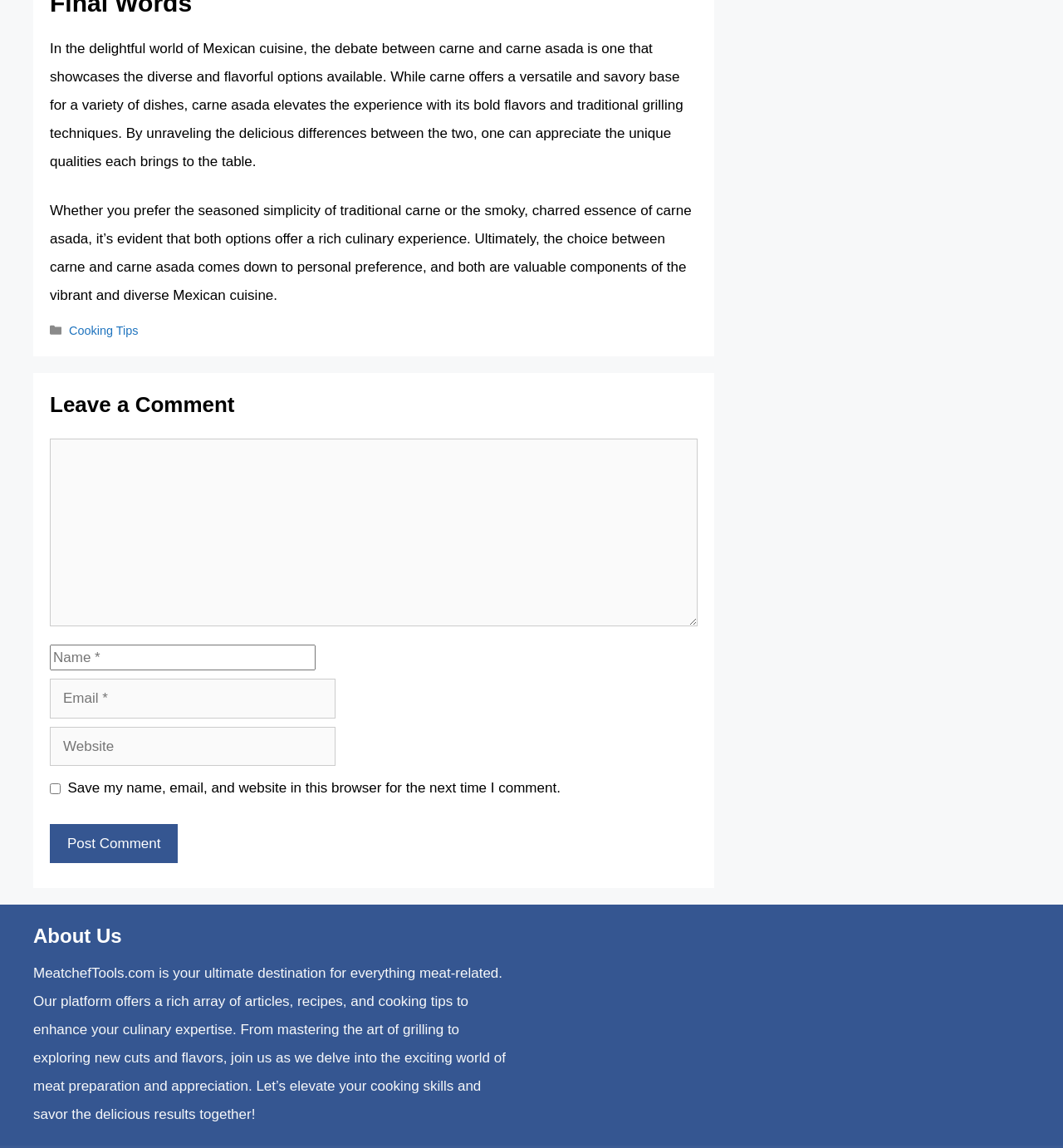Please look at the image and answer the question with a detailed explanation: What is the topic of the article?

The topic of the article can be determined by reading the static text elements at the top of the webpage, which discuss the differences between carne and carne asada in Mexican cuisine.